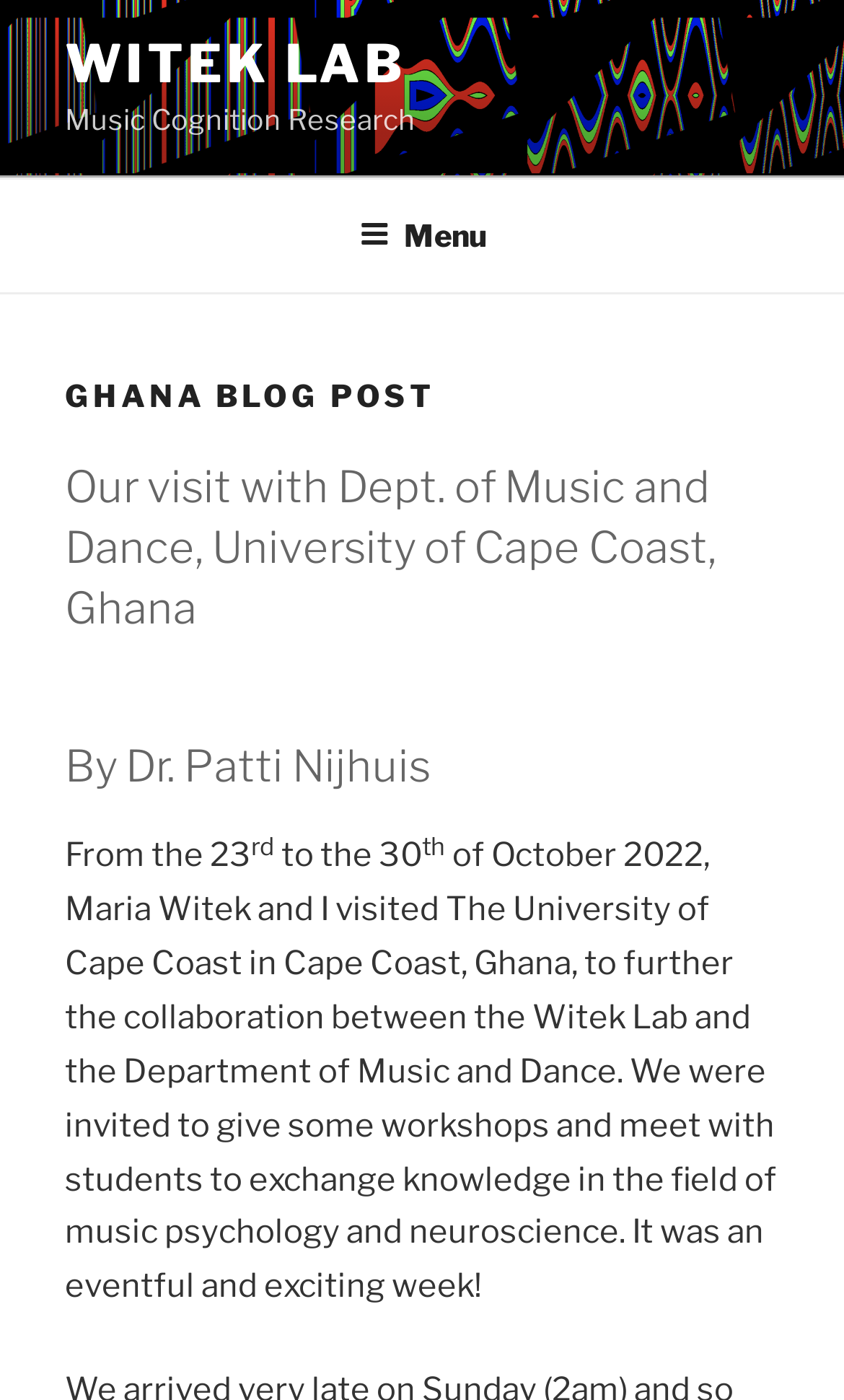Please find and give the text of the main heading on the webpage.

GHANA BLOG POST